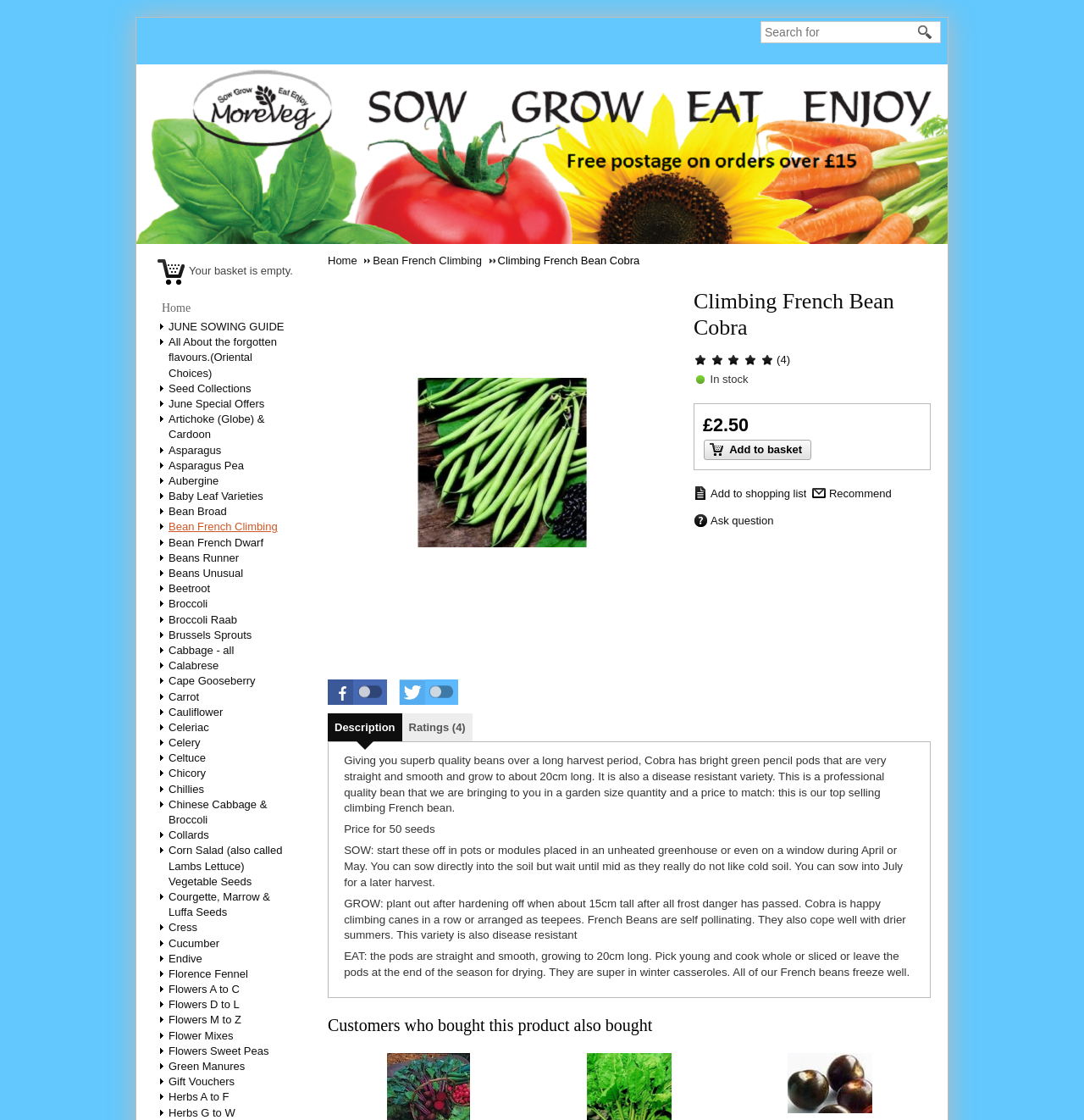Identify the bounding box coordinates of the part that should be clicked to carry out this instruction: "Search for something".

[0.702, 0.02, 0.866, 0.038]